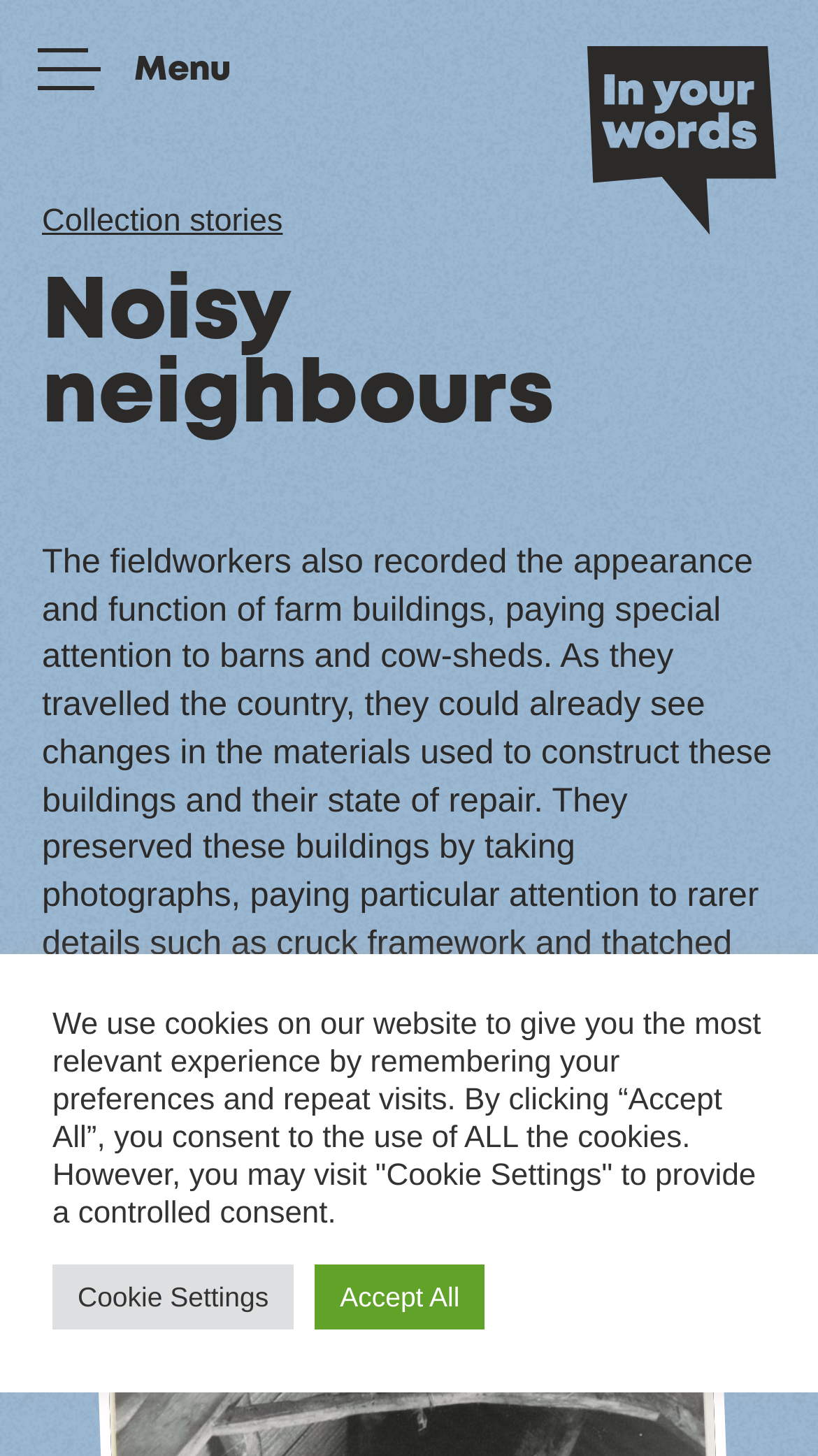Produce an extensive caption that describes everything on the webpage.

The webpage is about "Noisy neighbours" and is part of "The Dialect and Heritage Project". At the top left corner, there is a link to "Skip to content". Next to it, on the same line, is a button to close the menu. On the top right corner, there is a link to go to the home page, accompanied by an image.

Below the top navigation bar, there is a link to "Collection stories" on the left side. The main heading "Noisy neighbours" is centered on the page, spanning almost the entire width. Underneath the heading, there is a block of text that describes how fieldworkers recorded the appearance and function of farm buildings, including photographs of rare details.

At the bottom of the page, there is a notice about the use of cookies on the website. This notice is divided into two sections: a paragraph of text explaining the use of cookies and a button to "Cookie Settings" on the left, and a button to "Accept All" on the right.